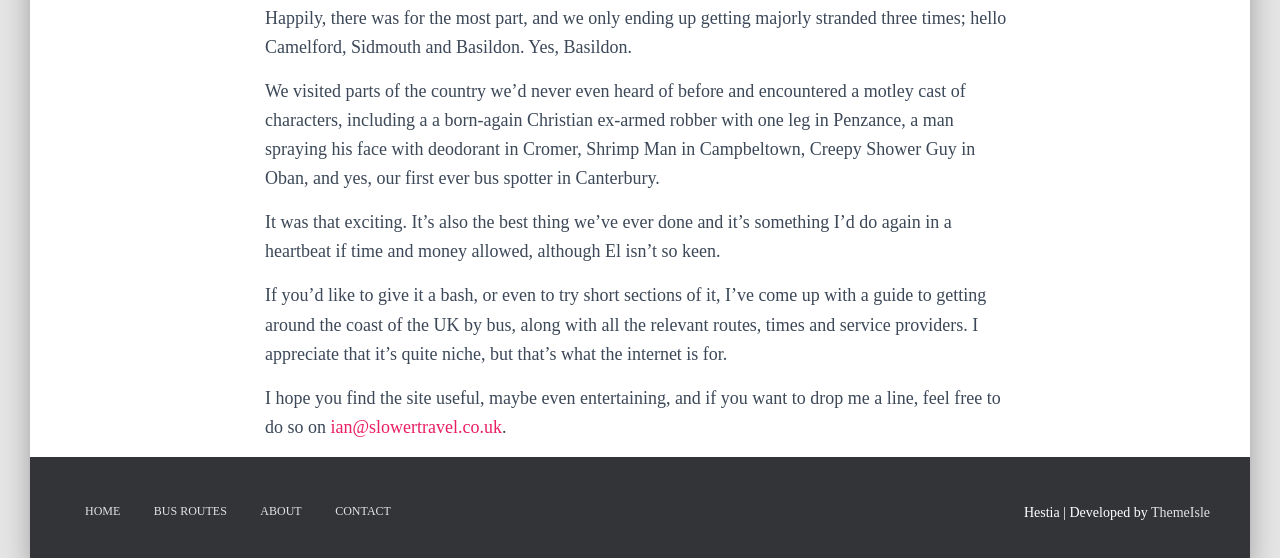What is the name of the theme developer?
Provide a detailed answer to the question using information from the image.

The name of the theme developer can be found at the bottom of the webpage, where it says 'Hestia | Developed by ThemeIsle'.